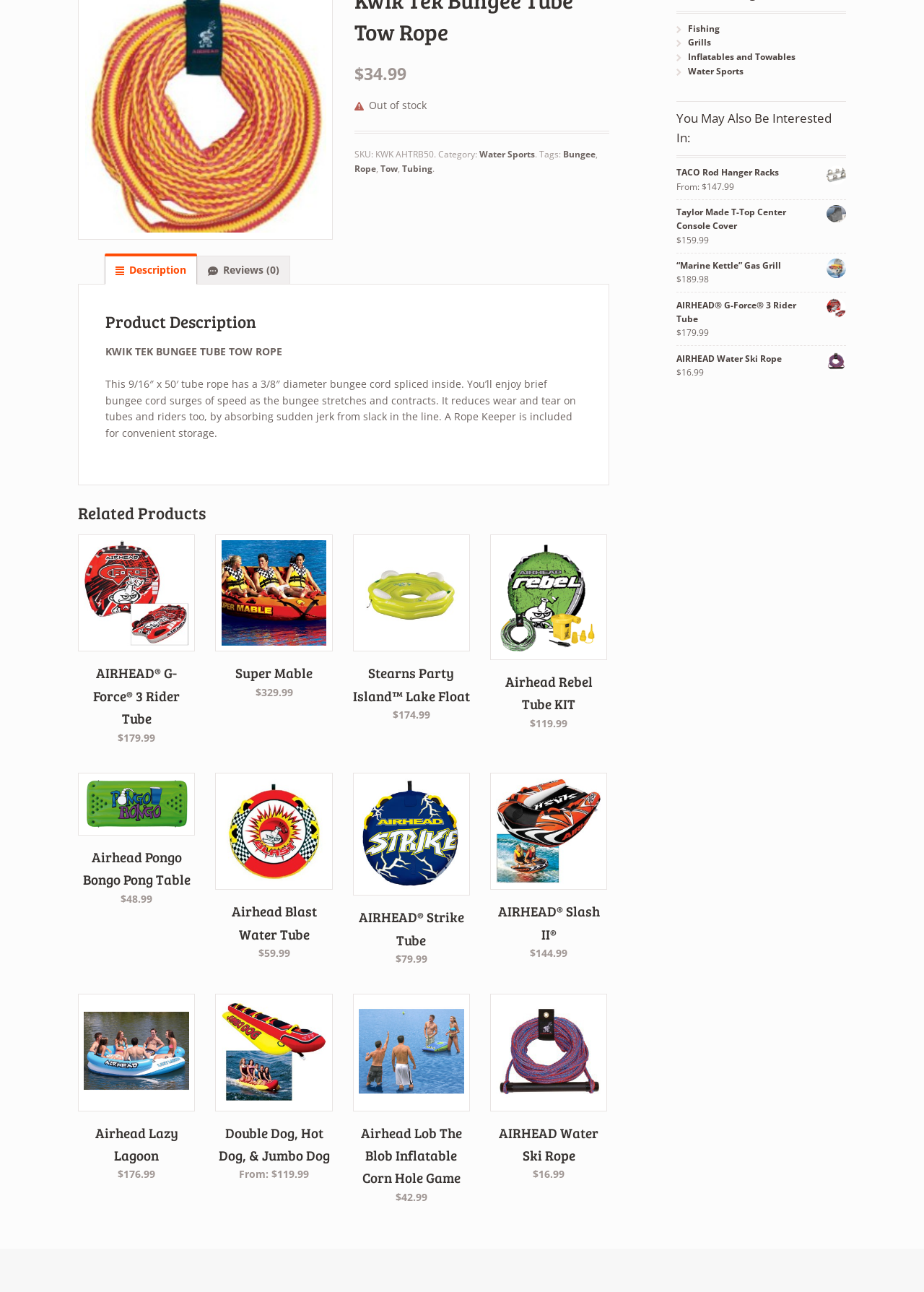Extract the bounding box coordinates for the described element: "Audio Systems". The coordinates should be represented as four float numbers between 0 and 1: [left, top, right, bottom].

None